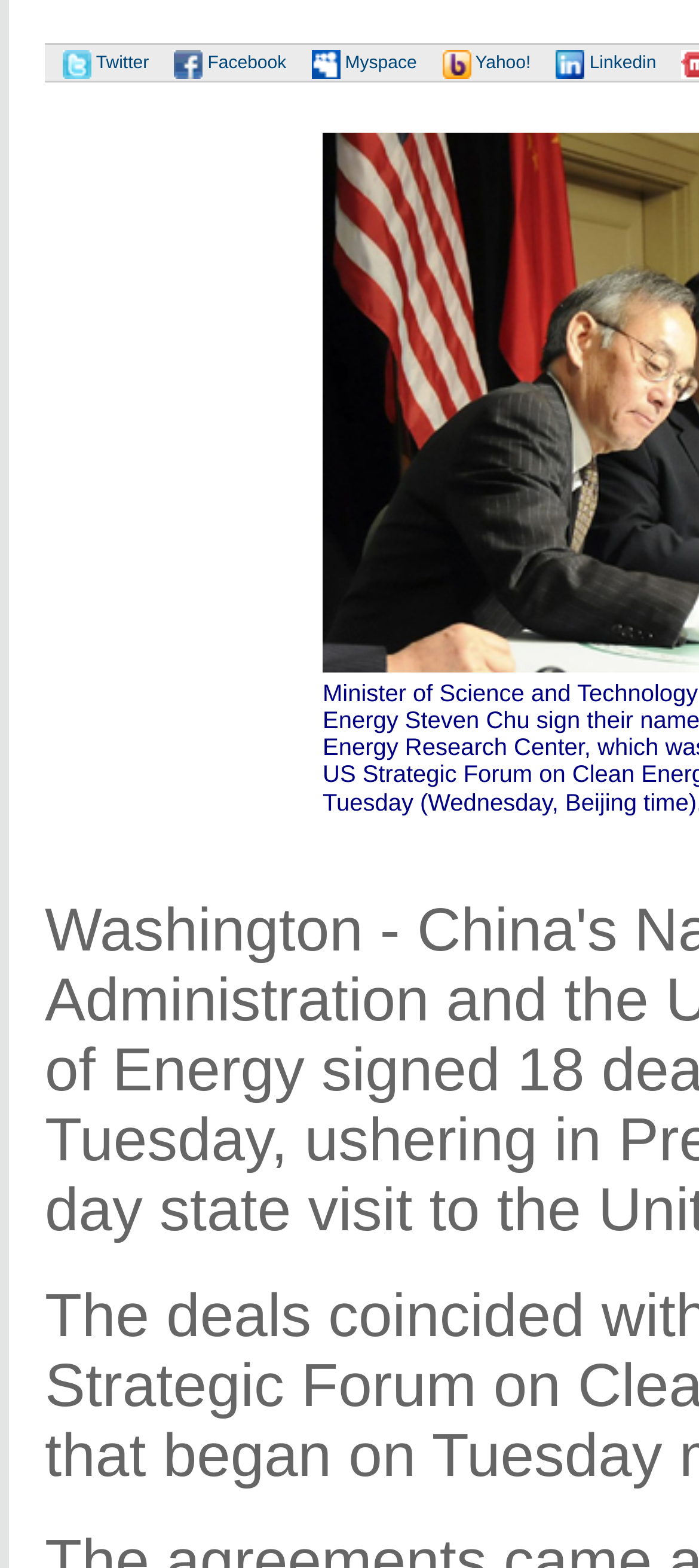Given the webpage screenshot and the description, determine the bounding box coordinates (top-left x, top-left y, bottom-right x, bottom-right y) that define the location of the UI element matching this description: Linkedin

[0.77, 0.035, 0.939, 0.047]